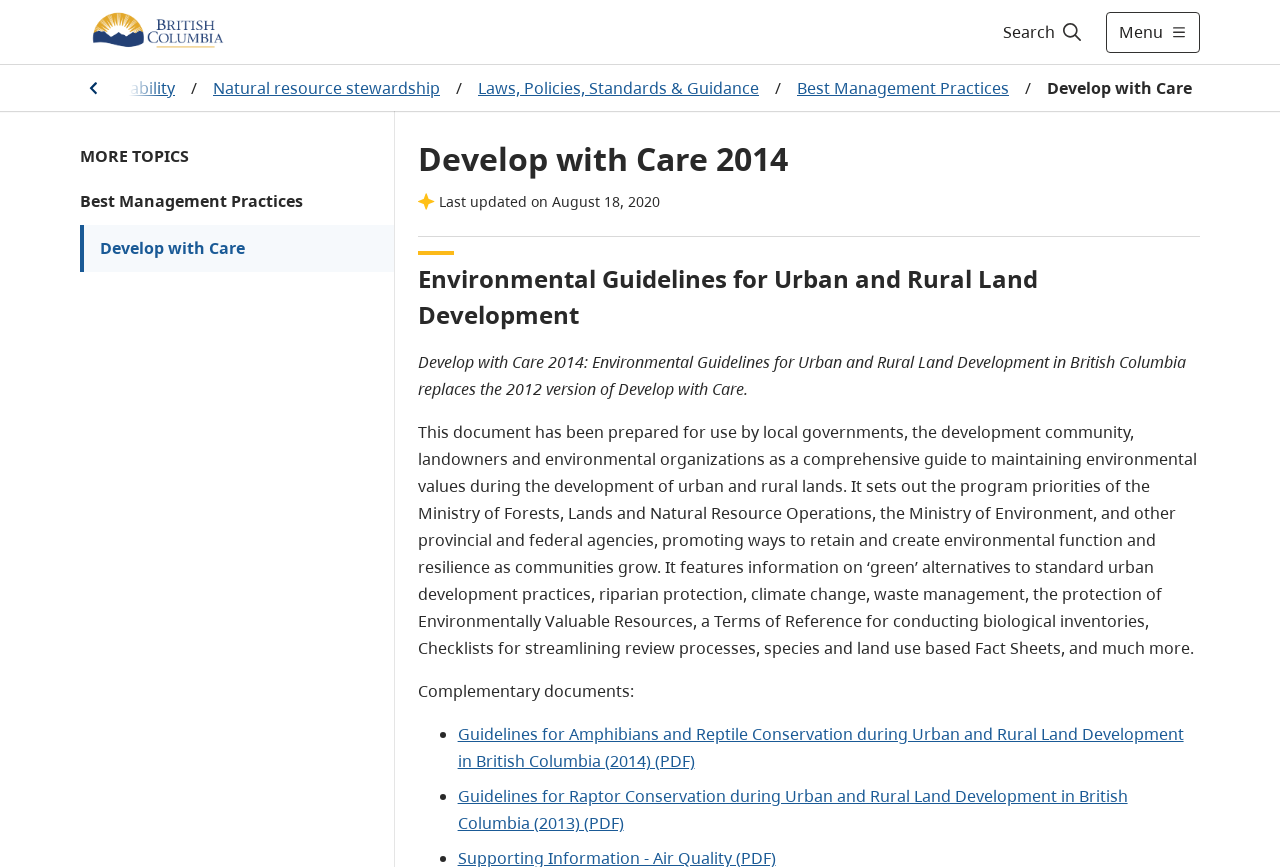Determine the bounding box of the UI component based on this description: "Laws, Policies, Standards & Guidance". The bounding box coordinates should be four float values between 0 and 1, i.e., [left, top, right, bottom].

[0.367, 0.08, 0.599, 0.123]